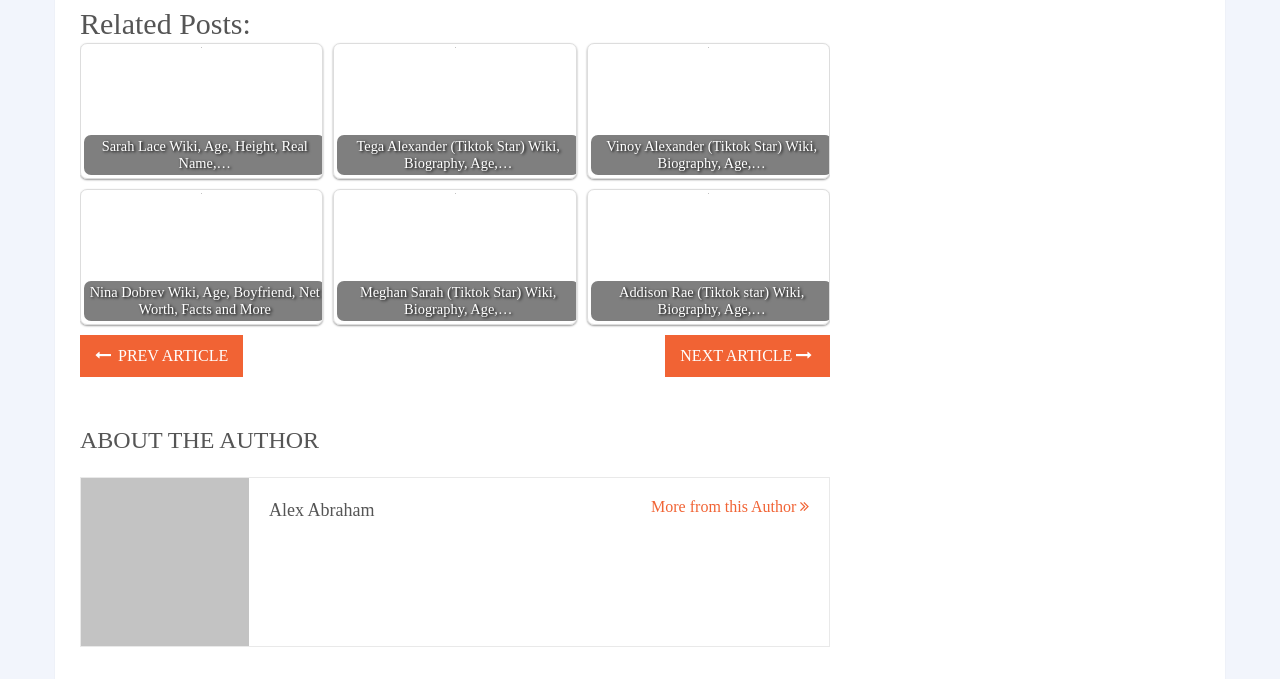How many related posts are there? Refer to the image and provide a one-word or short phrase answer.

6